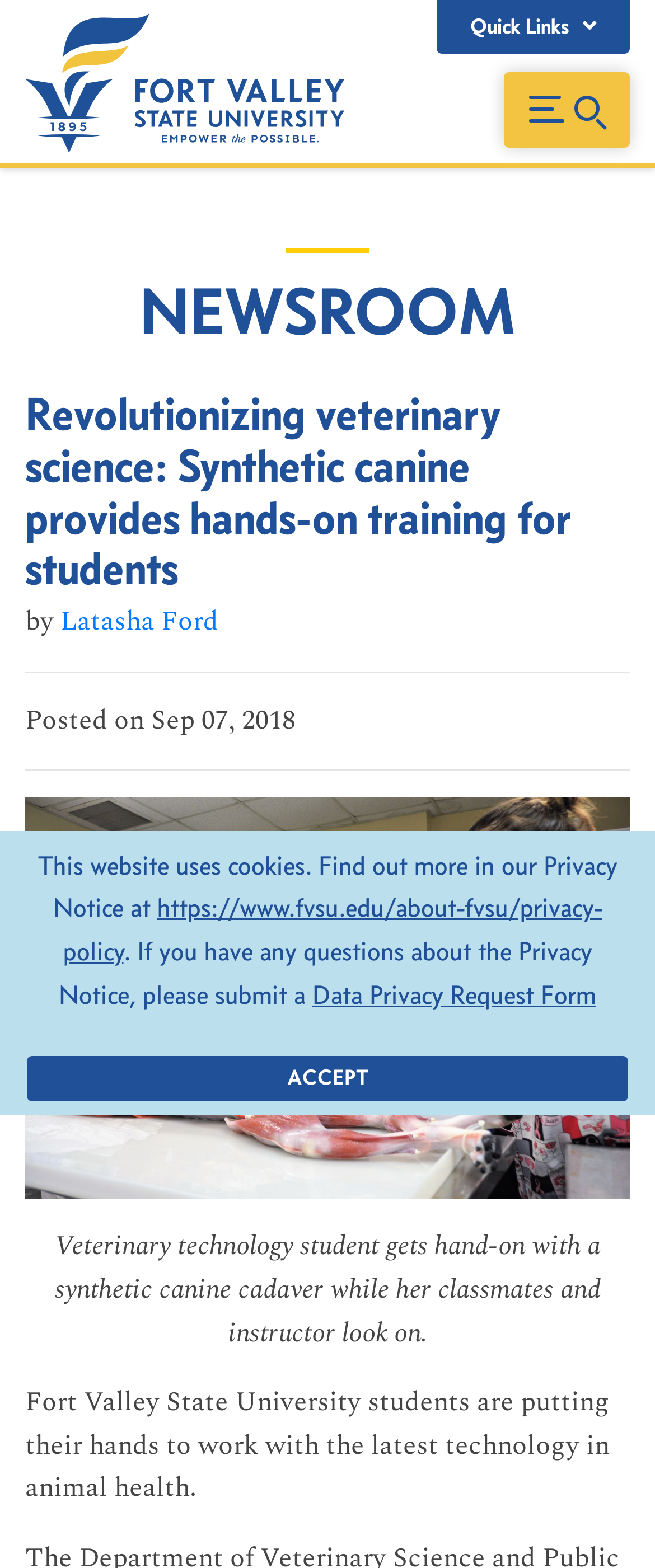Please respond to the question with a concise word or phrase:
What is the name of the university?

Fort Valley State University